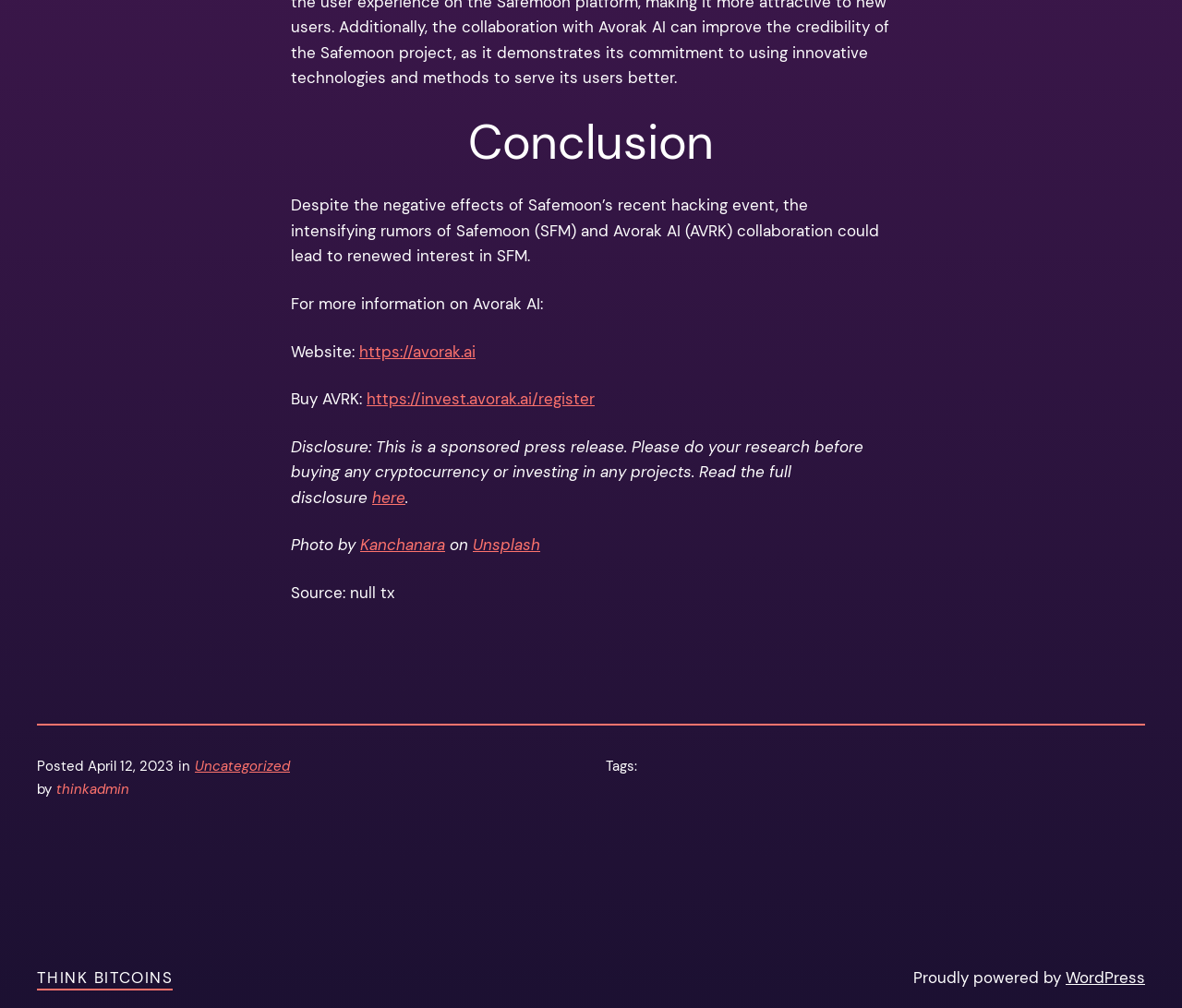What is the topic of the article?
Answer with a single word or phrase, using the screenshot for reference.

Safemoon and Avorak AI collaboration